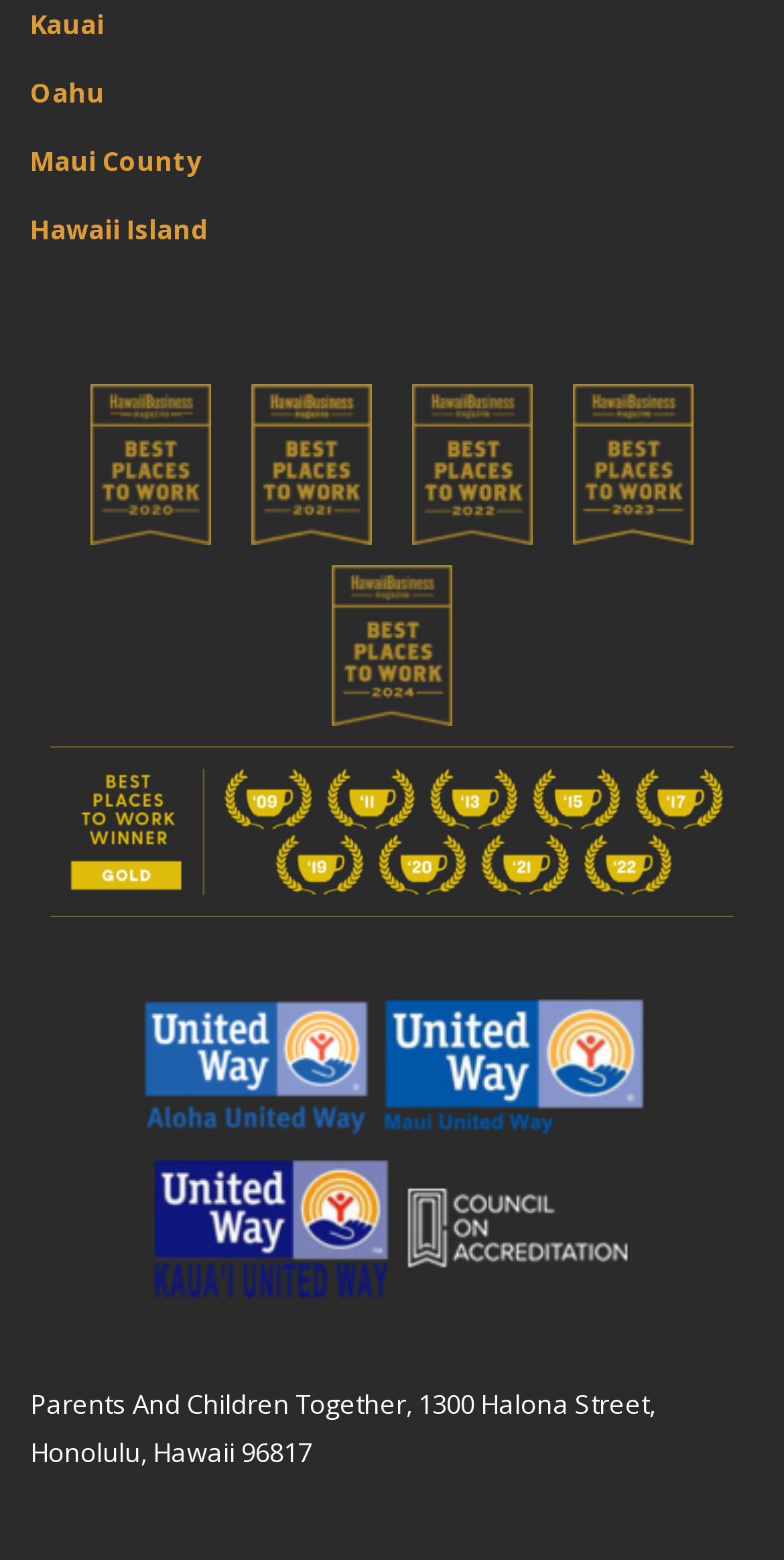Please give the bounding box coordinates of the area that should be clicked to fulfill the following instruction: "Click on Kauai". The coordinates should be in the format of four float numbers from 0 to 1, i.e., [left, top, right, bottom].

[0.038, 0.004, 0.133, 0.027]